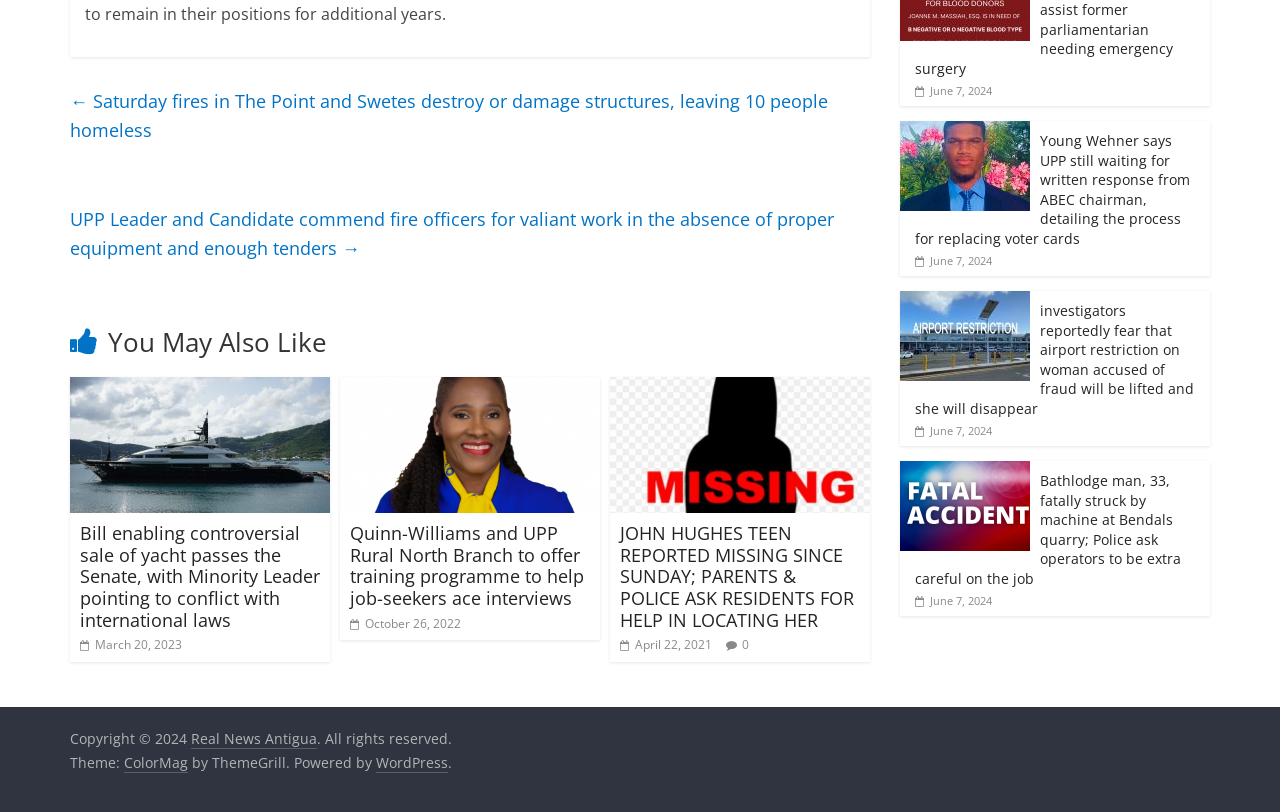What is the theme of this website?
Look at the screenshot and give a one-word or phrase answer.

ColorMag